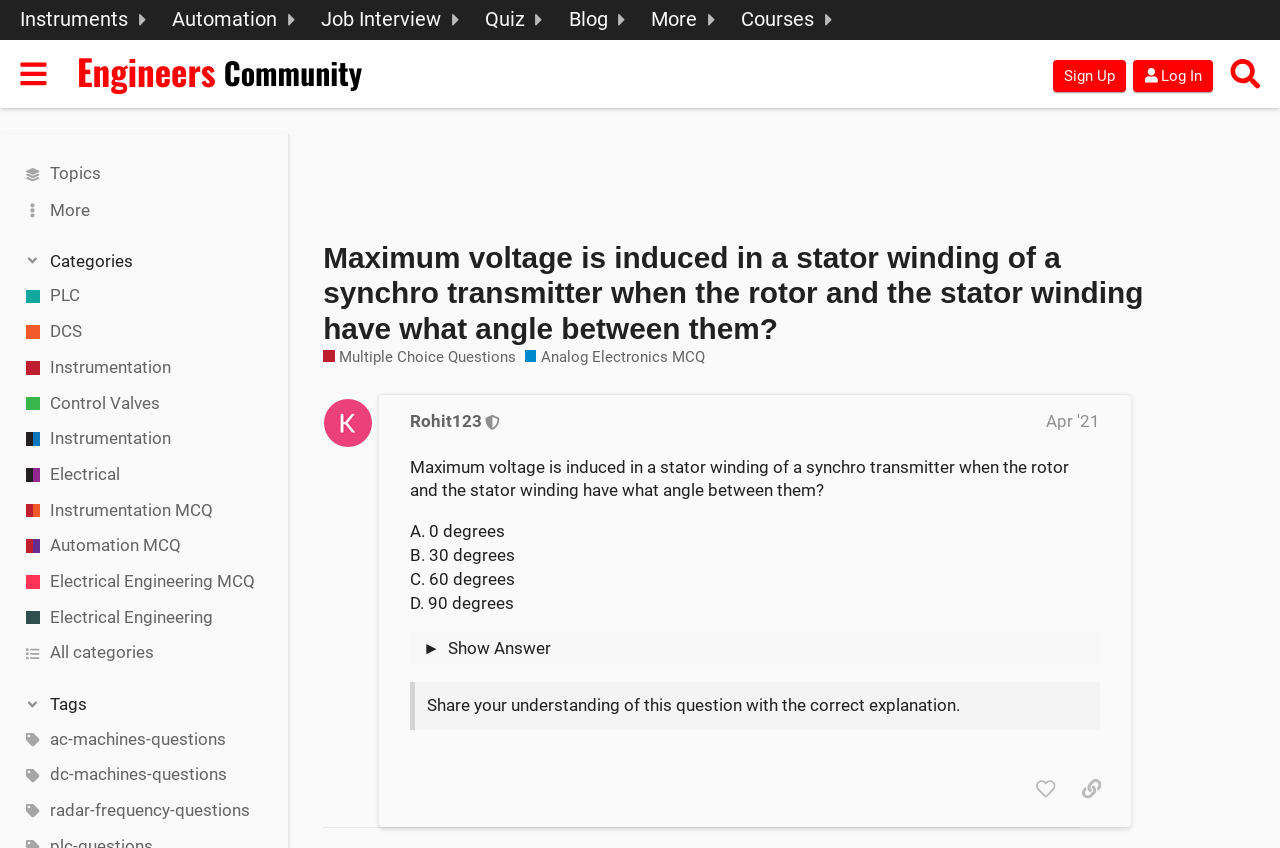Identify the bounding box coordinates for the UI element described as: "alt="Engineers Community"". The coordinates should be provided as four floats between 0 and 1: [left, top, right, bottom].

[0.057, 0.061, 0.286, 0.114]